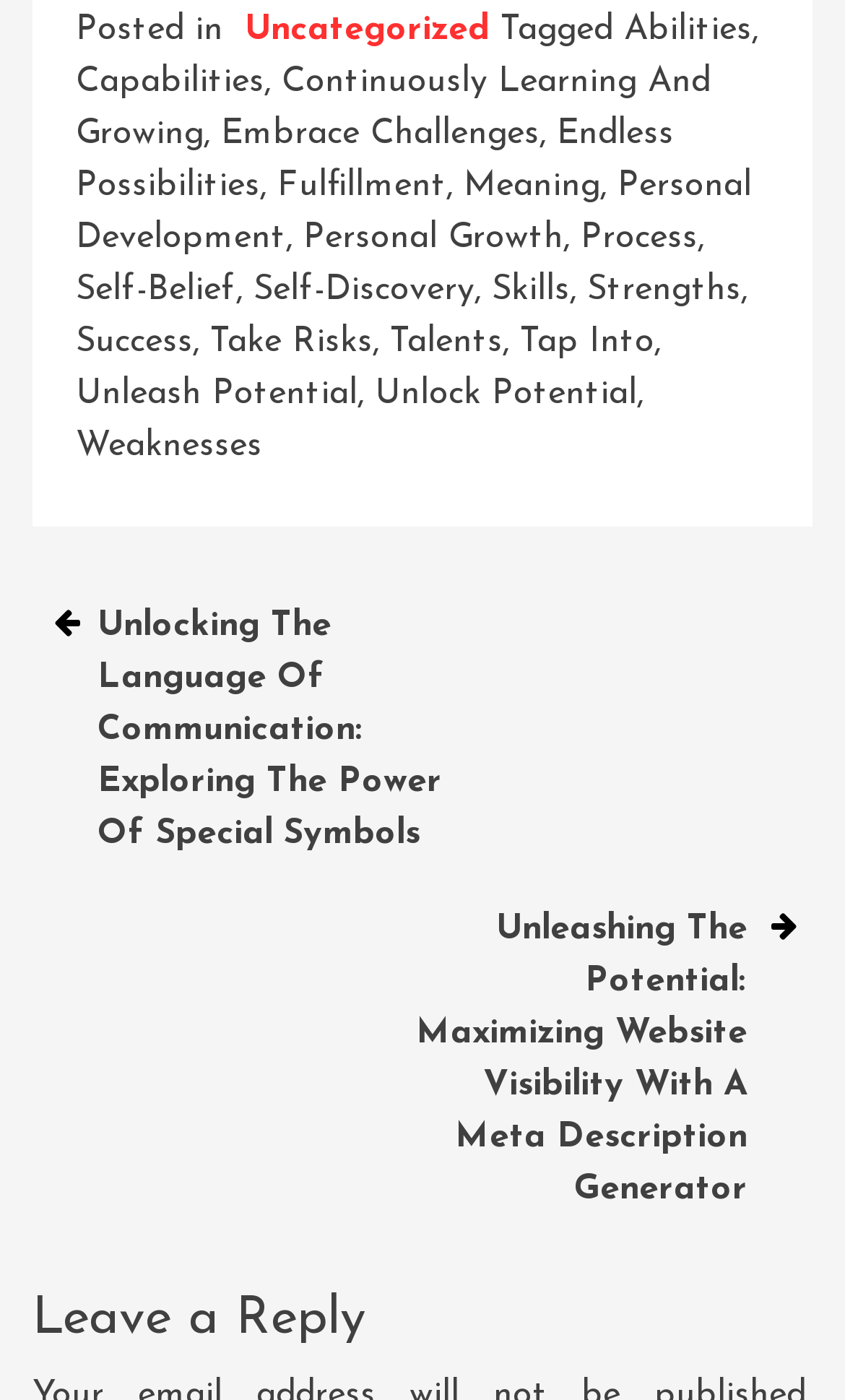Locate the bounding box coordinates of the clickable region to complete the following instruction: "Leave a reply."

[0.038, 0.921, 0.962, 0.965]